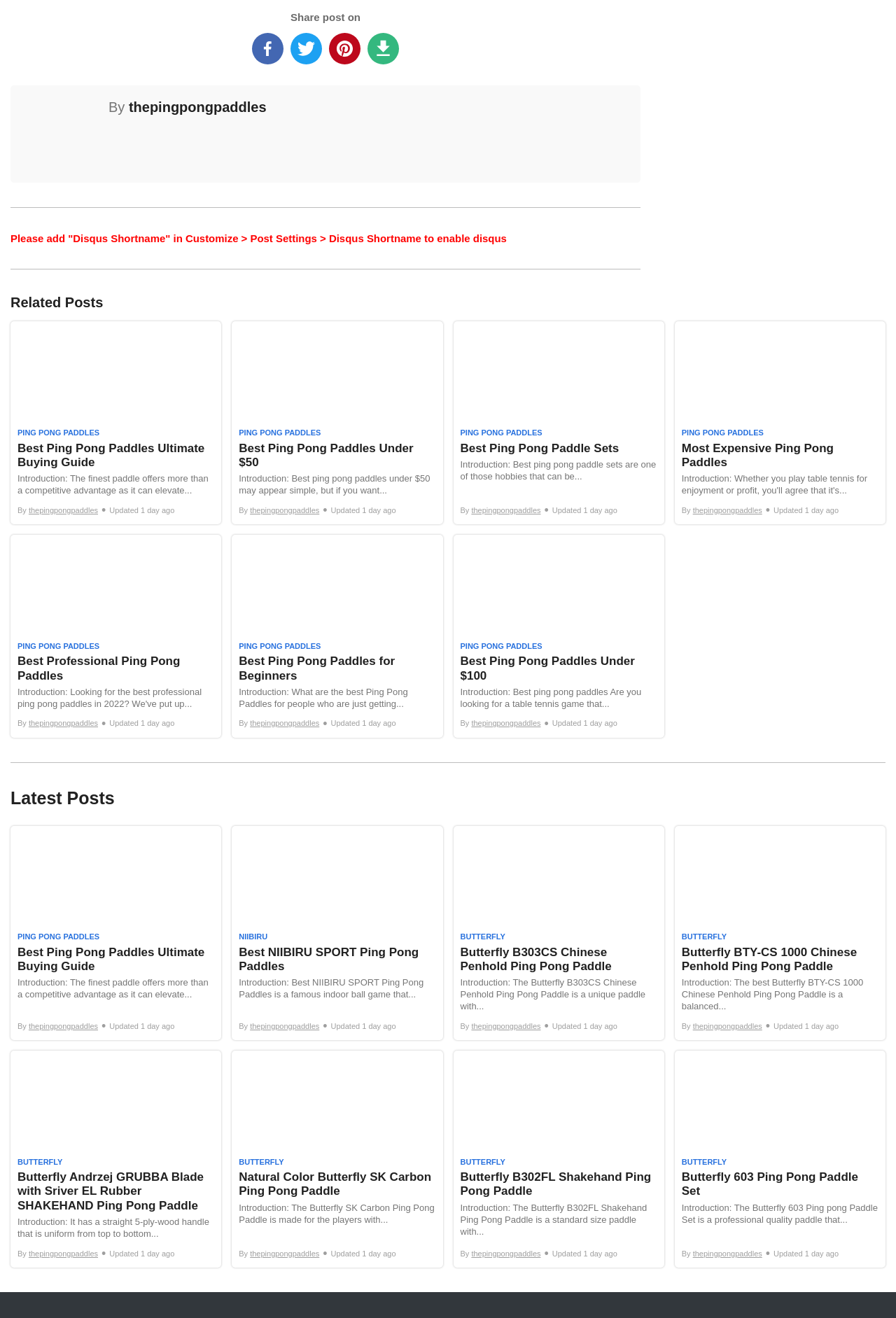Refer to the image and provide an in-depth answer to the question:
What is the author of the articles?

I found the author's name by looking at the 'By' sections in each article, which all mention 'thepingpongpaddles' as the author.